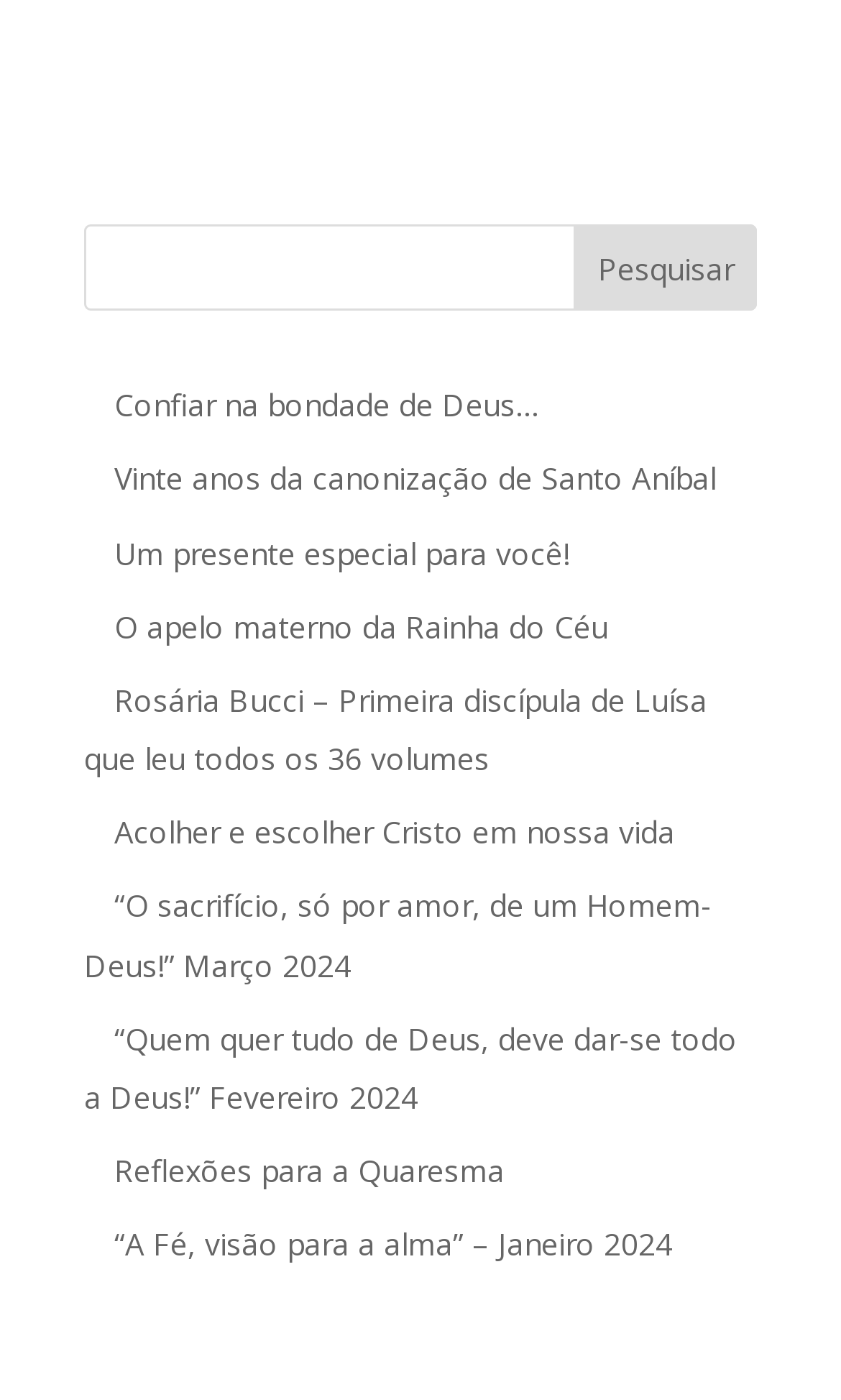Locate the bounding box coordinates of the clickable area to execute the instruction: "visit 'Vinte anos da canonização de Santo Aníbal'". Provide the coordinates as four float numbers between 0 and 1, represented as [left, top, right, bottom].

[0.136, 0.327, 0.851, 0.356]